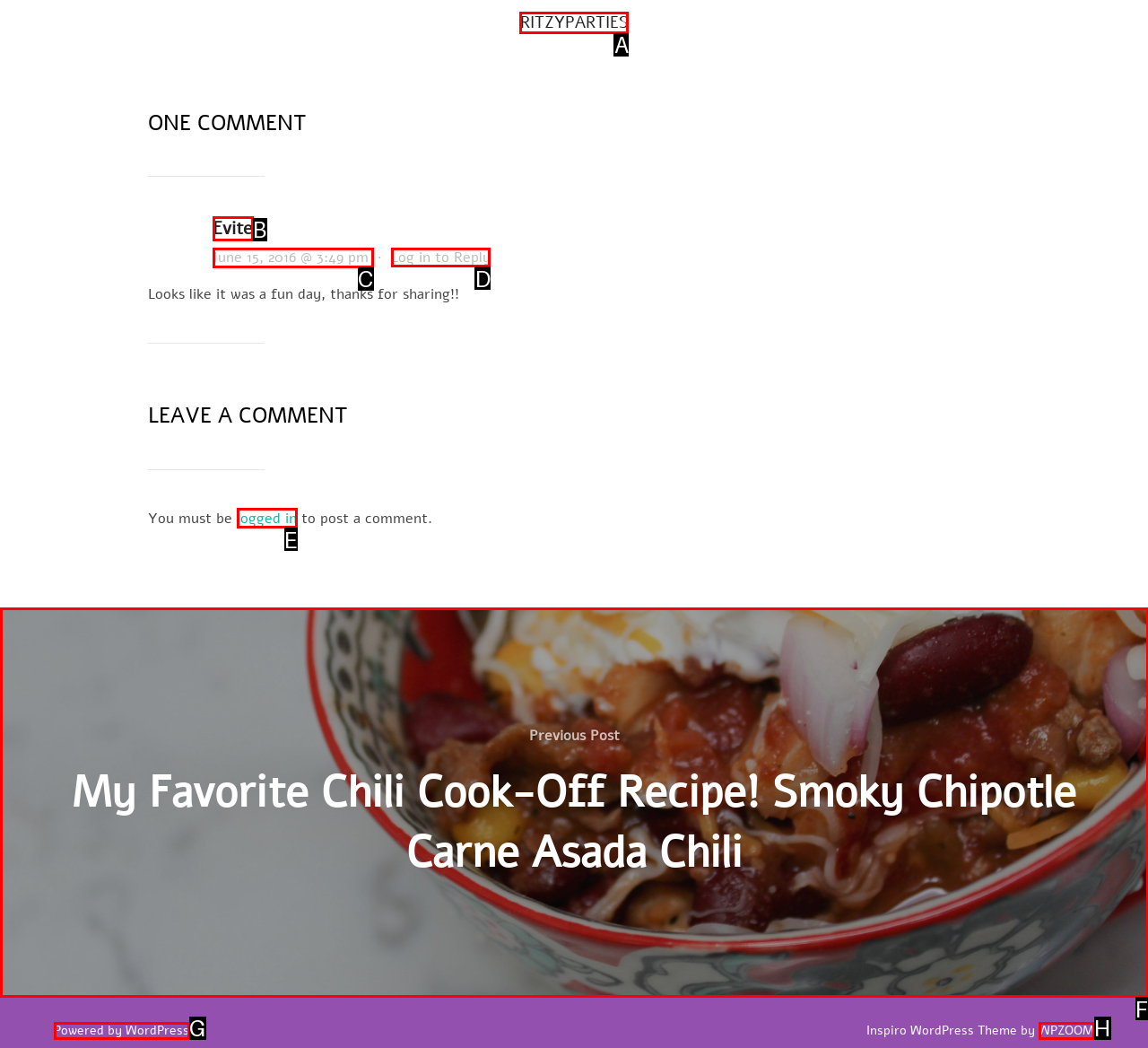Select the appropriate HTML element that needs to be clicked to finish the task: Log in to Reply
Reply with the letter of the chosen option.

D